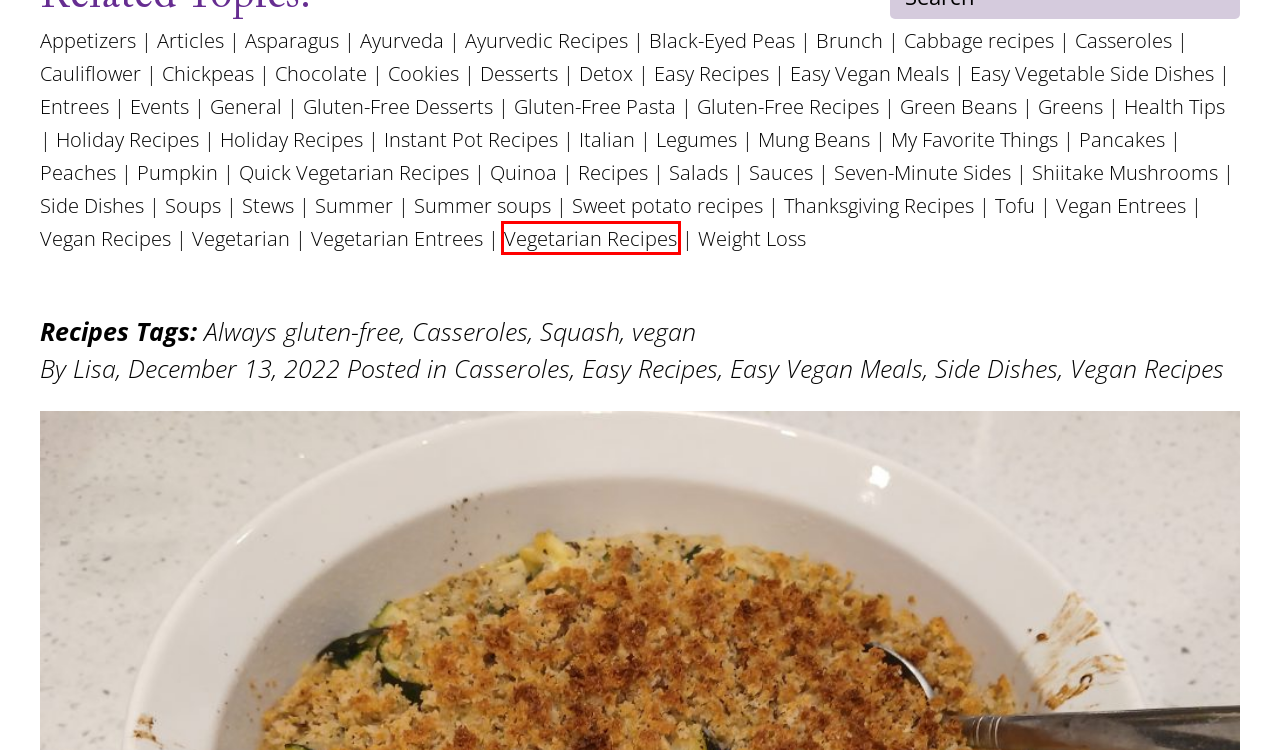Analyze the screenshot of a webpage featuring a red rectangle around an element. Pick the description that best fits the new webpage after interacting with the element inside the red bounding box. Here are the candidates:
A. Desserts Archives - Sacred & Delicious
B. Vegetarian Recipes Archives - Sacred & Delicious
C. Easy Recipes Archives - Sacred & Delicious
D. Summer soups Archives - Sacred & Delicious
E. Mung Beans Archives - Sacred & Delicious
F. Always gluten-free Archives - Sacred & Delicious
G. Stews Archives - Sacred & Delicious
H. Salads Archives - Sacred & Delicious

B